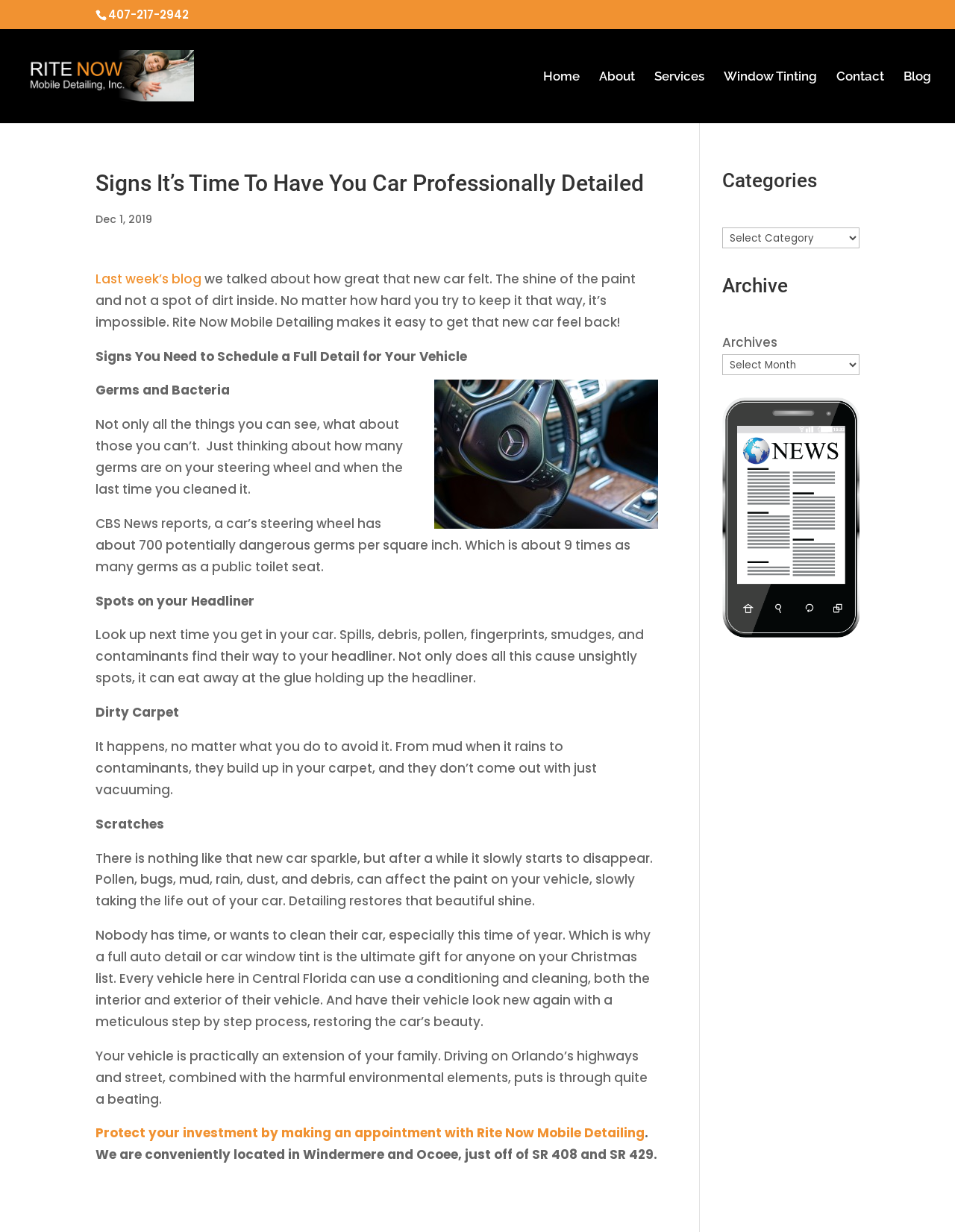Offer a comprehensive description of the webpage’s content and structure.

This webpage is about Rite Now Mobile Detailing, a car detailing service. At the top, there is a phone number "407-217-2942" and a link to the company's name, accompanied by a logo image. Below this, there is a navigation menu with links to "Home", "About", "Services", "Window Tinting", "Contact", and "Blog".

The main content of the page is an article titled "Signs It's Time To Have You Car Professionally Detailed". The article starts with a brief introduction, mentioning a previous blog post about the feeling of having a new car. Below this, there are several sections highlighting the importance of car detailing, including the presence of germs and bacteria, spots on the headliner, dirty carpet, and scratches on the paint.

Each of these sections contains a heading and a few paragraphs of text, with some sections including statistics and quotes from external sources. The text is informative and persuasive, encouraging readers to consider getting their car professionally detailed.

At the bottom of the article, there is a call to action, encouraging readers to make an appointment with Rite Now Mobile Detailing. Below this, there is some information about the company's location and a few more links to other parts of the website, including "Categories" and "Archive" sections.

On the right side of the page, there is a sidebar with a heading "Categories" and a dropdown menu, as well as a heading "Archive" with a dropdown menu and an image.